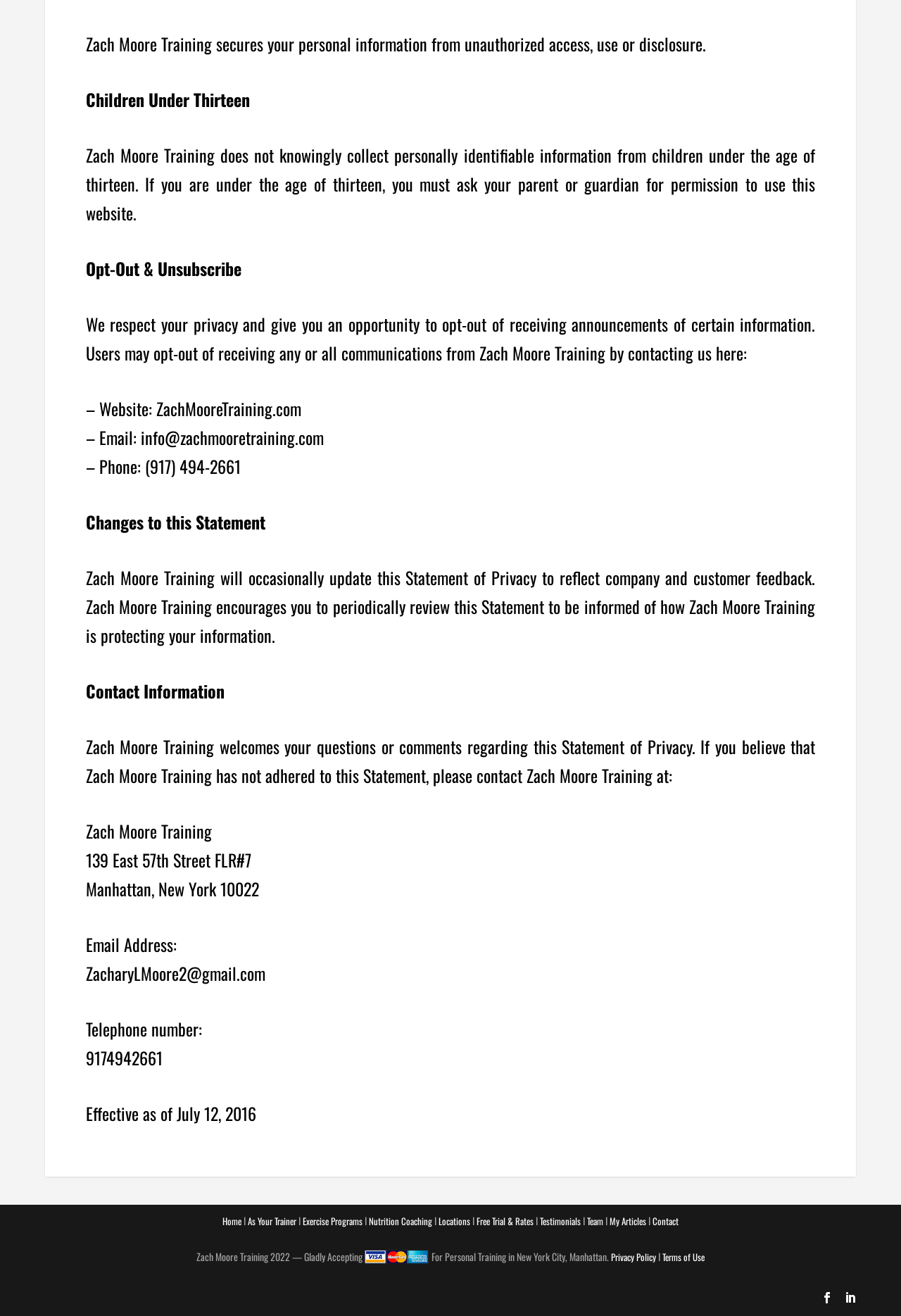Show the bounding box coordinates of the region that should be clicked to follow the instruction: "Read Privacy Policy."

[0.678, 0.95, 0.728, 0.96]